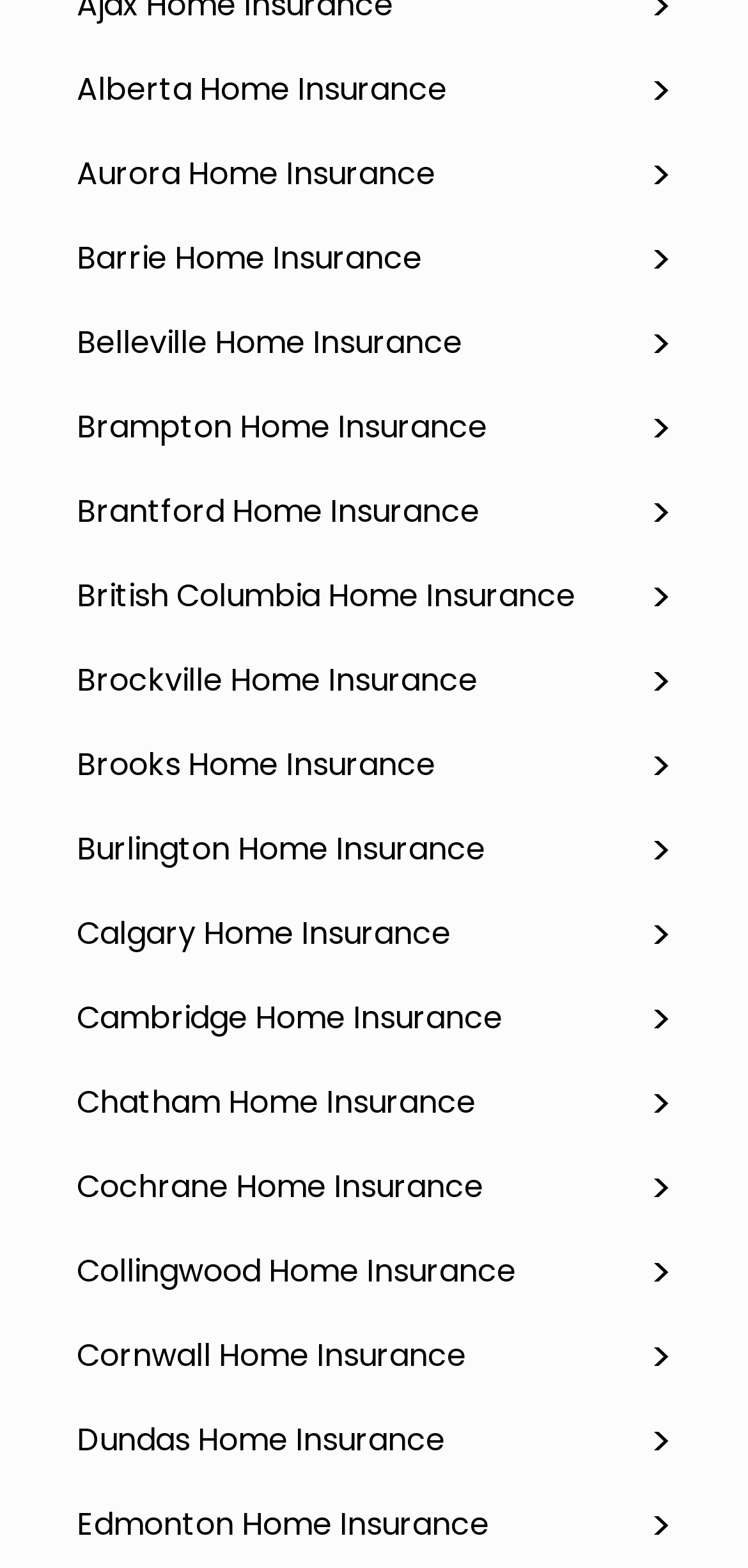What is the last city listed for home insurance?
Please provide a single word or phrase as your answer based on the screenshot.

Dundas